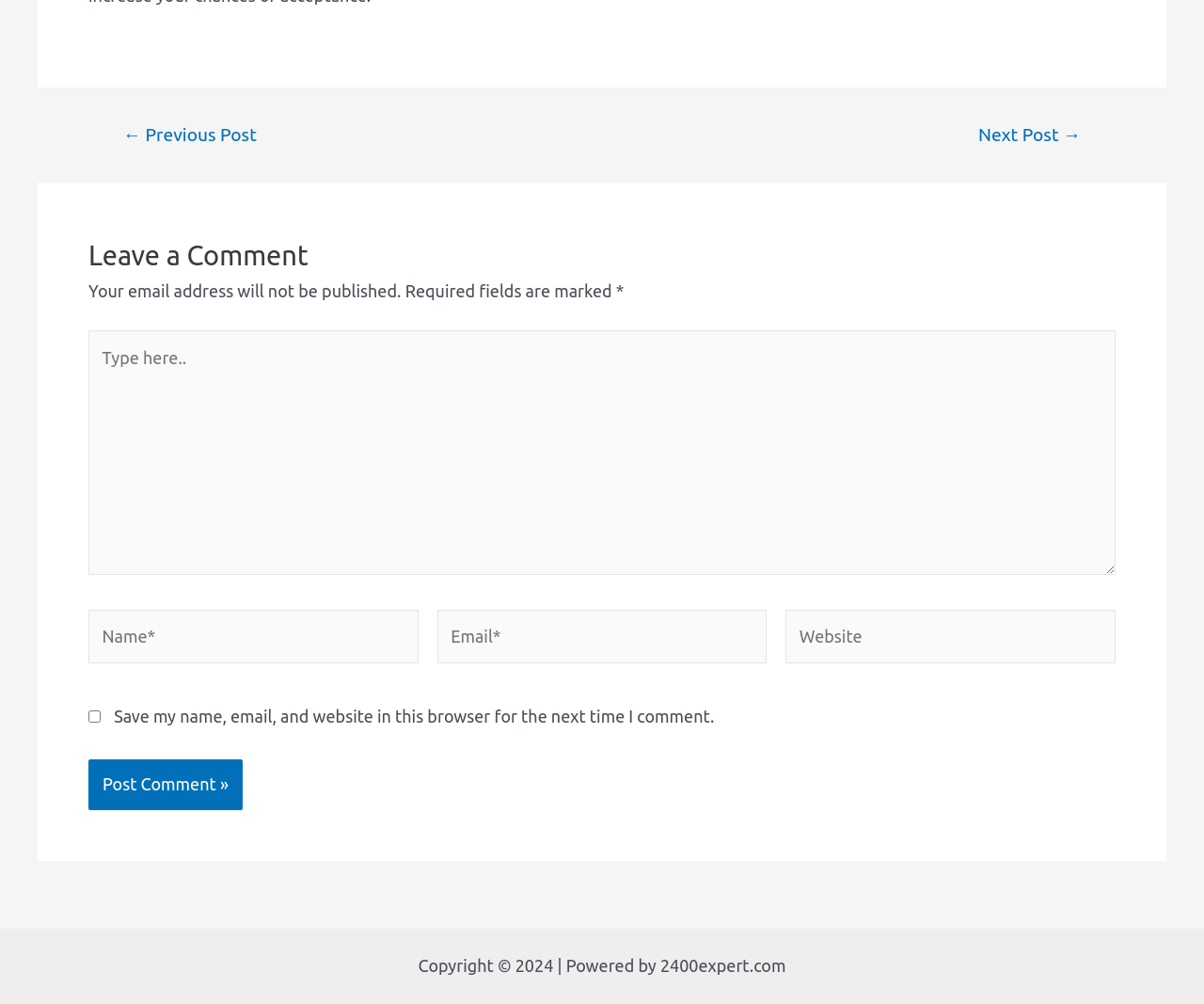What is the function of the checkbox?
Refer to the image and give a detailed answer to the query.

The checkbox is for saving the user's name, email, and website in the browser for the next time they comment, as indicated by the text next to the checkbox.